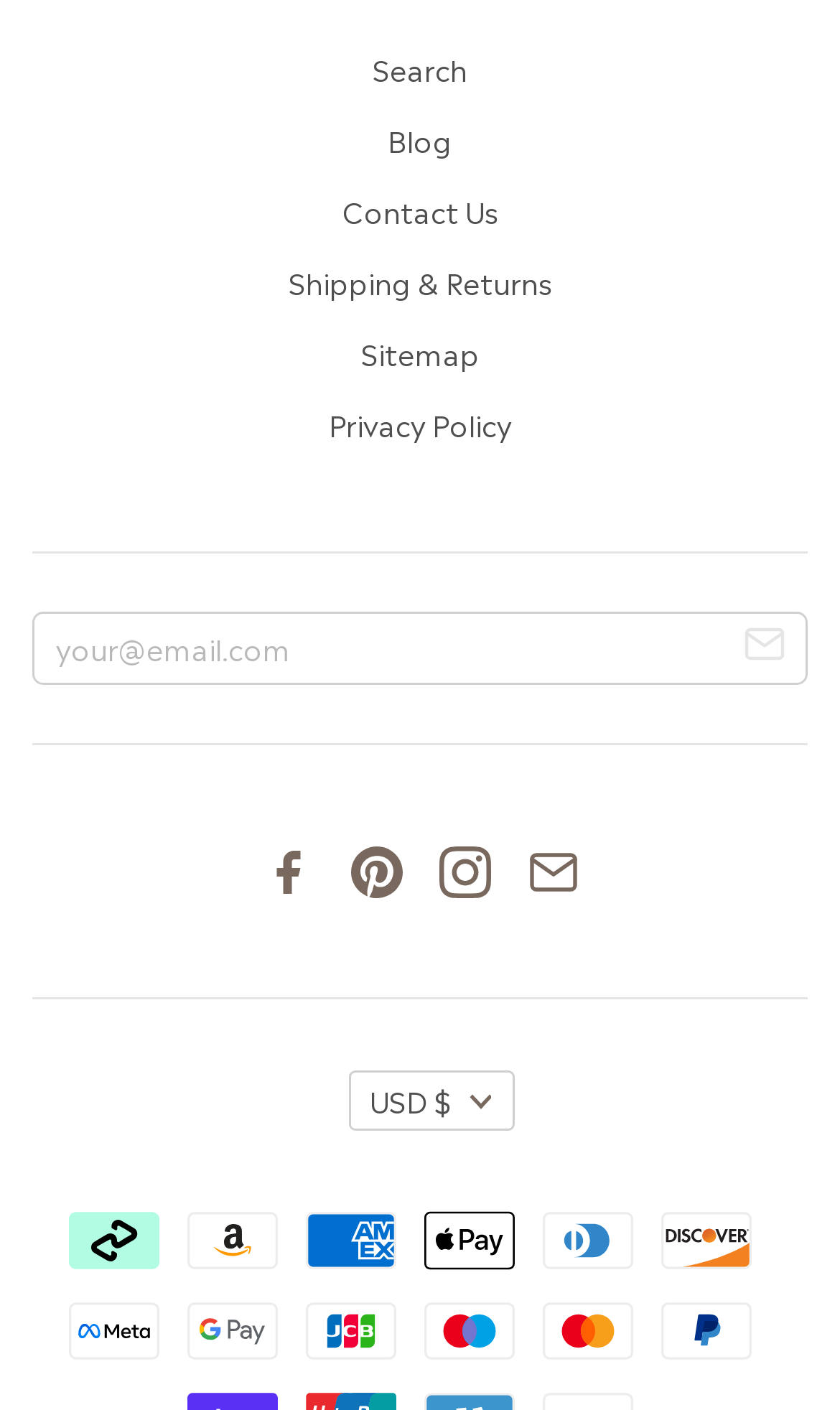What is the purpose of the textbox?
Provide a short answer using one word or a brief phrase based on the image.

Email input